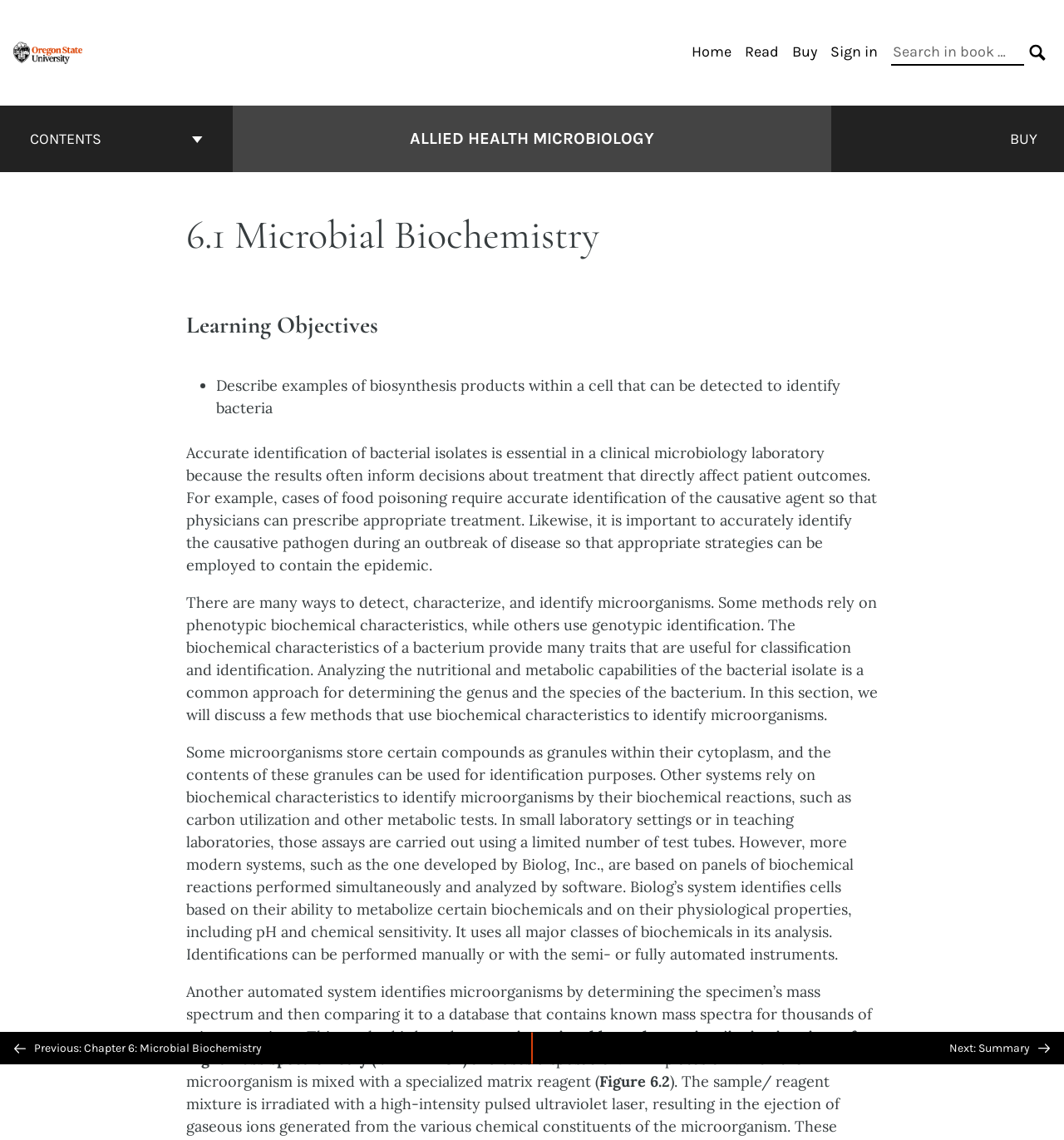Find the bounding box coordinates of the element you need to click on to perform this action: 'Open Open Educational Resources'. The coordinates should be represented by four float values between 0 and 1, in the format [left, top, right, bottom].

[0.012, 0.038, 0.079, 0.052]